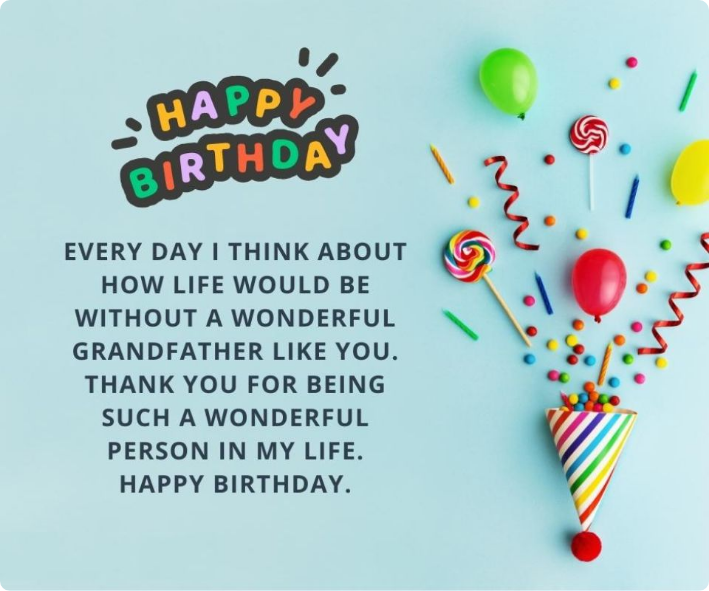Answer the following inquiry with a single word or phrase:
What decorations are surrounding the message?

Balloons, confetti, and a party hat